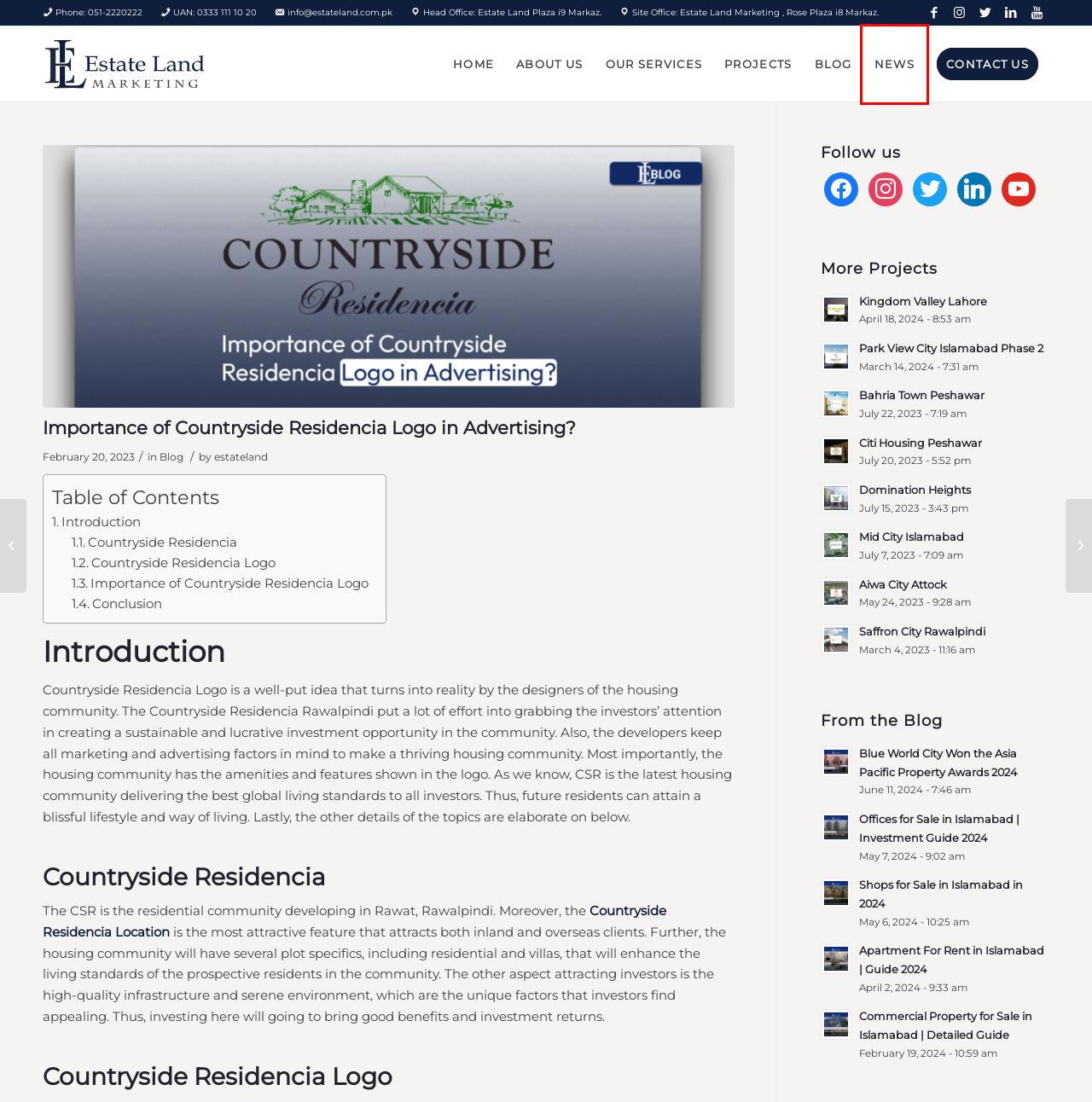You are provided a screenshot of a webpage featuring a red bounding box around a UI element. Choose the webpage description that most accurately represents the new webpage after clicking the element within the red bounding box. Here are the candidates:
A. Shops for Sale in Islamabad in 2024 | Investment Guide
B. Kingdom Valley Lahore | Payment Plan | Location | Master Plan 2024
C. Apartment For Rent in Islamabad | Investment Guide 2024
D. Mid City Islamabad | Payment Plan | Location | Masterplan
E. Contact US For Real Estate Assistance - Estate Land Marketing
F. Latest News - Real Estate and Property News by Estate Land Marketing
G. Bahria Town Peshawar | Payment Plan 2024 | Location | Master Plan
H. Blue World City Won the Asia Pacific Property Awards 2024

F